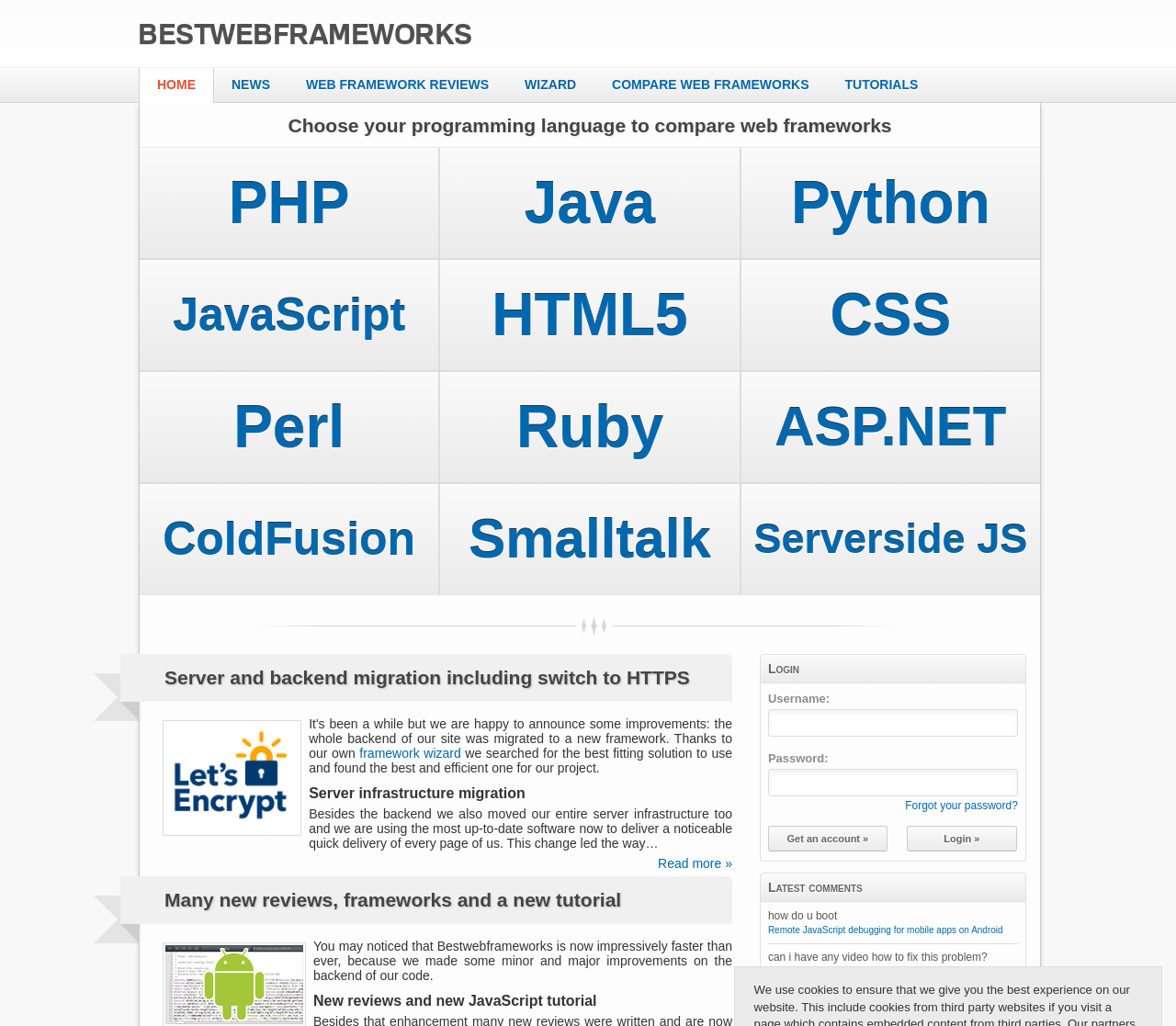Locate the bounding box coordinates of the element I should click to achieve the following instruction: "Click on PHP".

[0.119, 0.144, 0.373, 0.252]